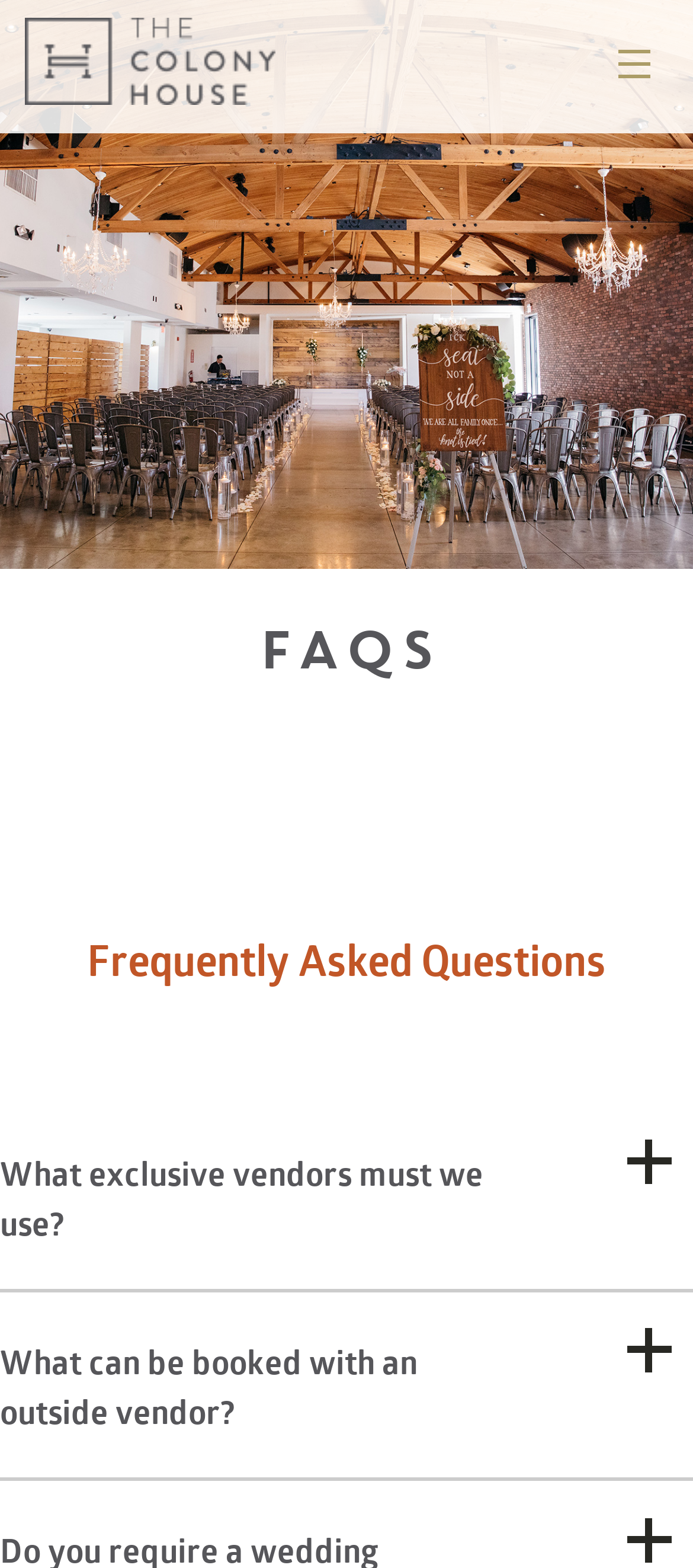Respond to the following question with a brief word or phrase:
What is the last link in the main menu?

CONTACT